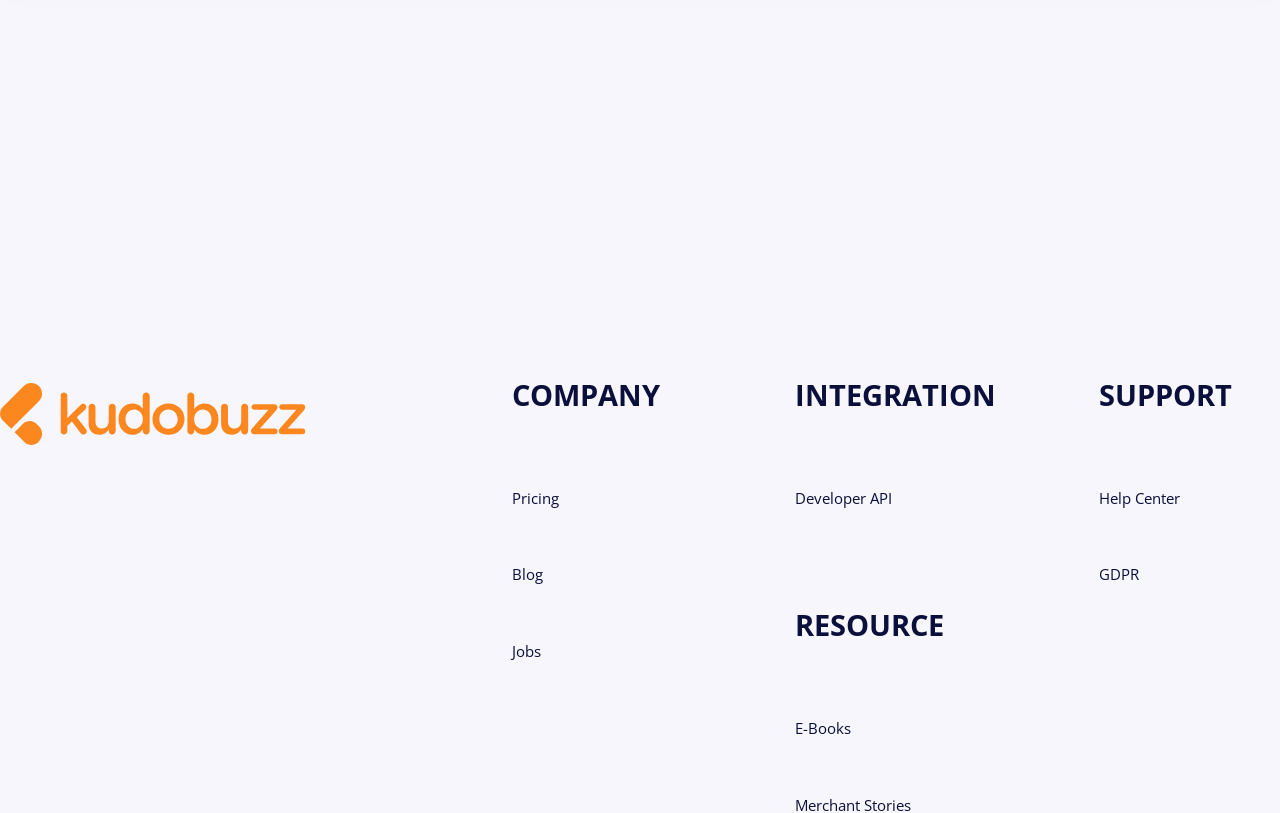Answer the following query concisely with a single word or phrase:
How many main categories are there?

3